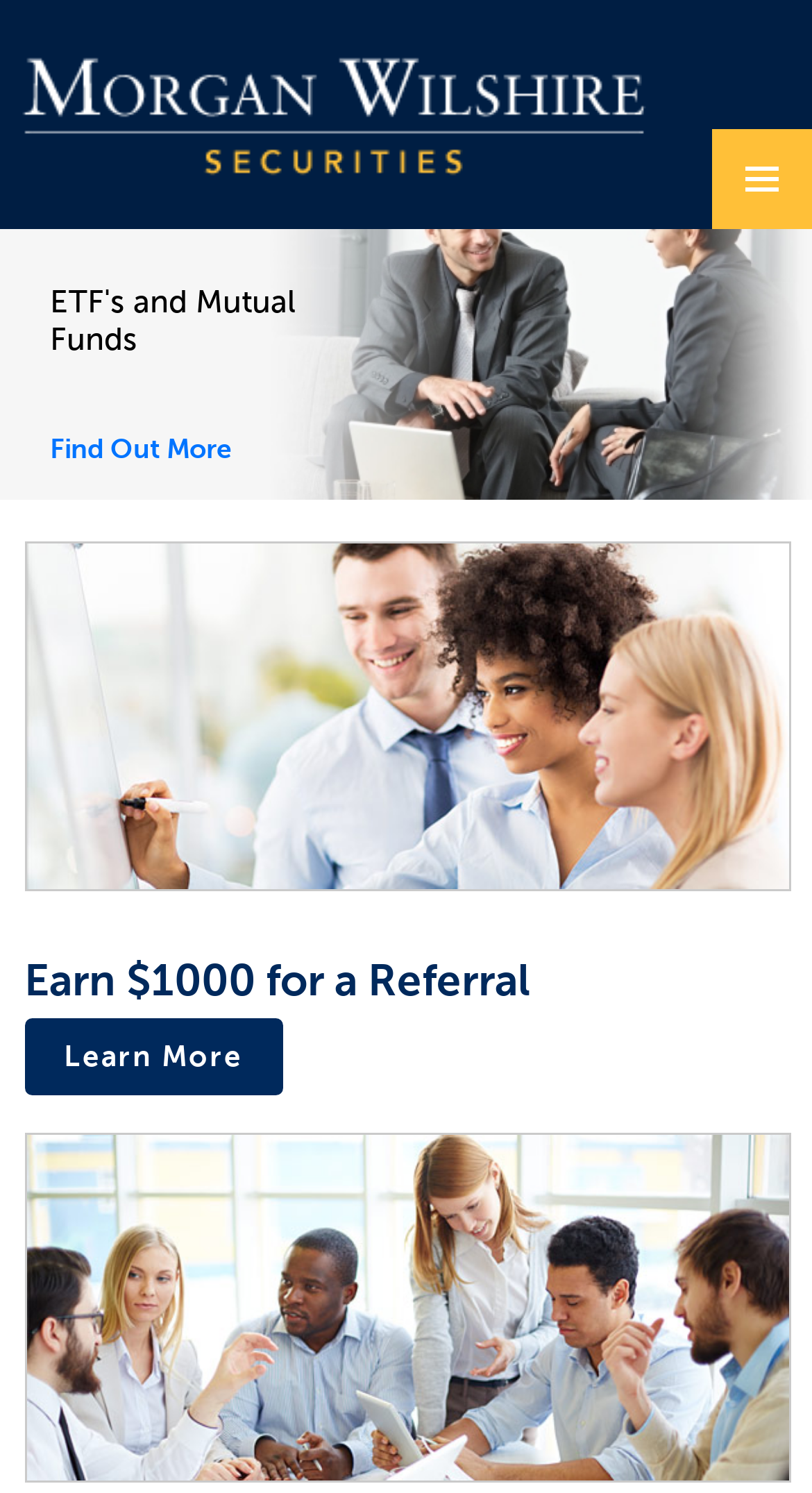Given the description: "alt="Morgan Wilshire"", determine the bounding box coordinates of the UI element. The coordinates should be formatted as four float numbers between 0 and 1, [left, top, right, bottom].

[0.026, 0.059, 0.8, 0.086]